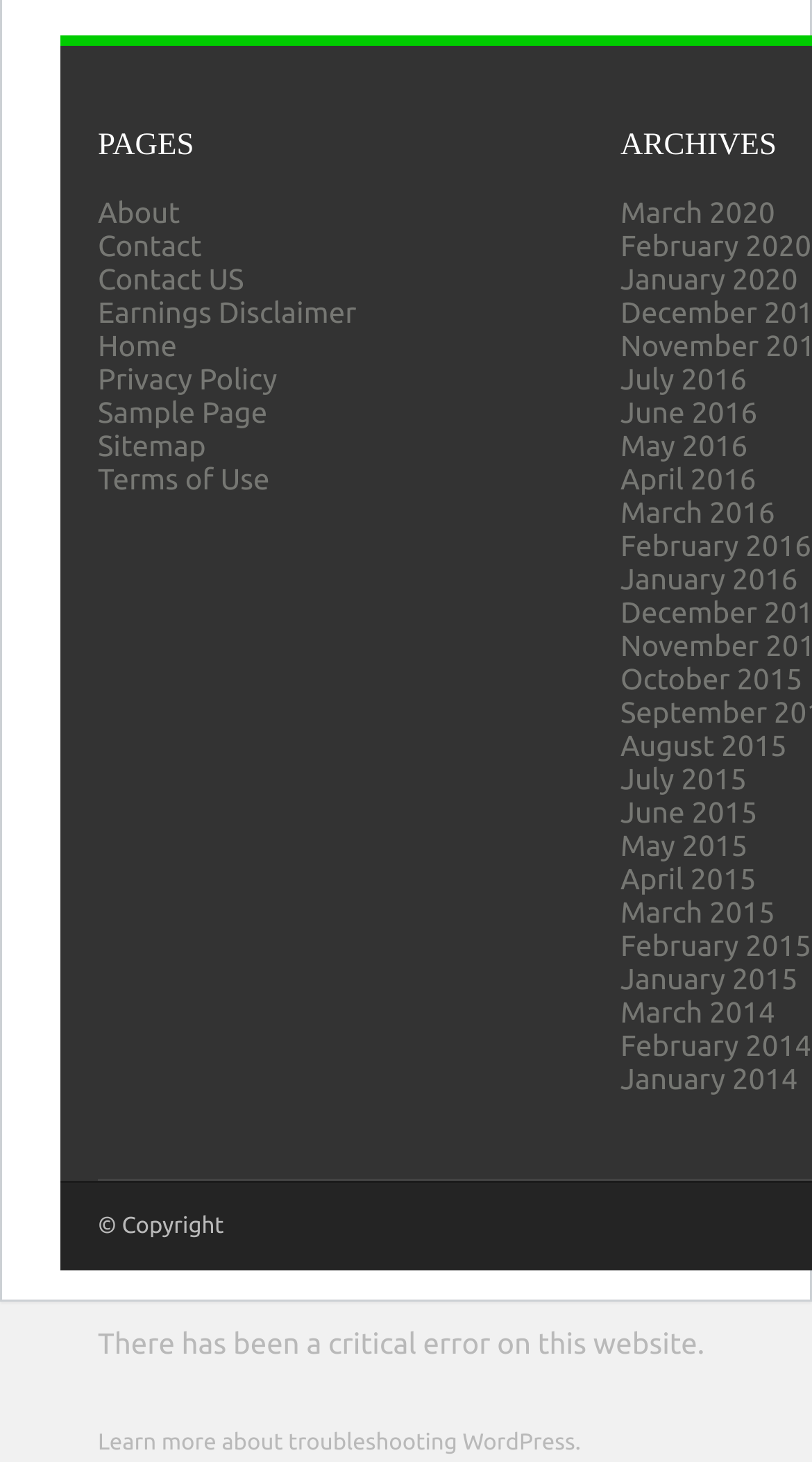Please identify the bounding box coordinates of the element's region that needs to be clicked to fulfill the following instruction: "Click on About". The bounding box coordinates should consist of four float numbers between 0 and 1, i.e., [left, top, right, bottom].

[0.121, 0.134, 0.222, 0.157]